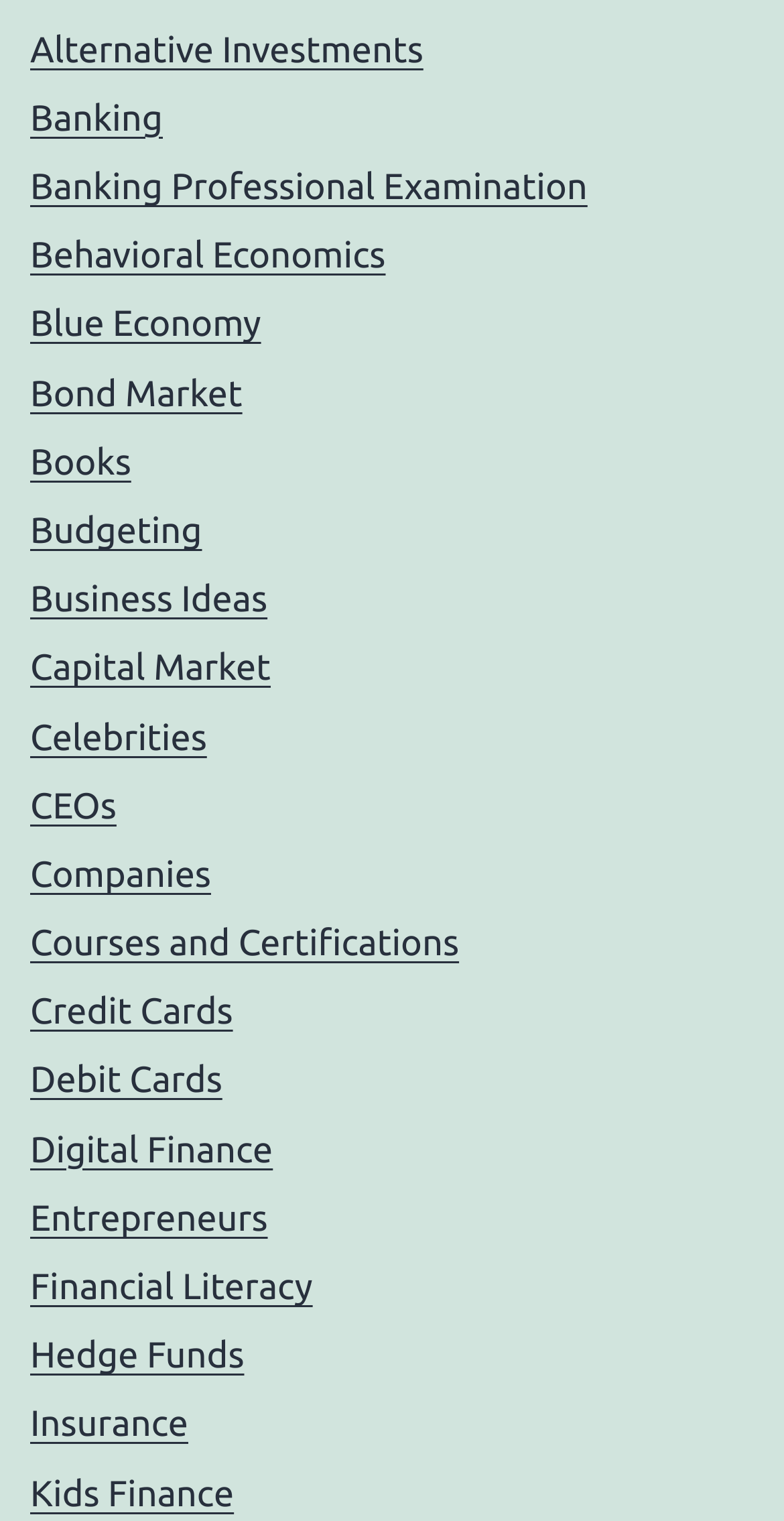Find the bounding box coordinates of the area that needs to be clicked in order to achieve the following instruction: "Learn about Behavioral Economics". The coordinates should be specified as four float numbers between 0 and 1, i.e., [left, top, right, bottom].

[0.038, 0.155, 0.492, 0.181]